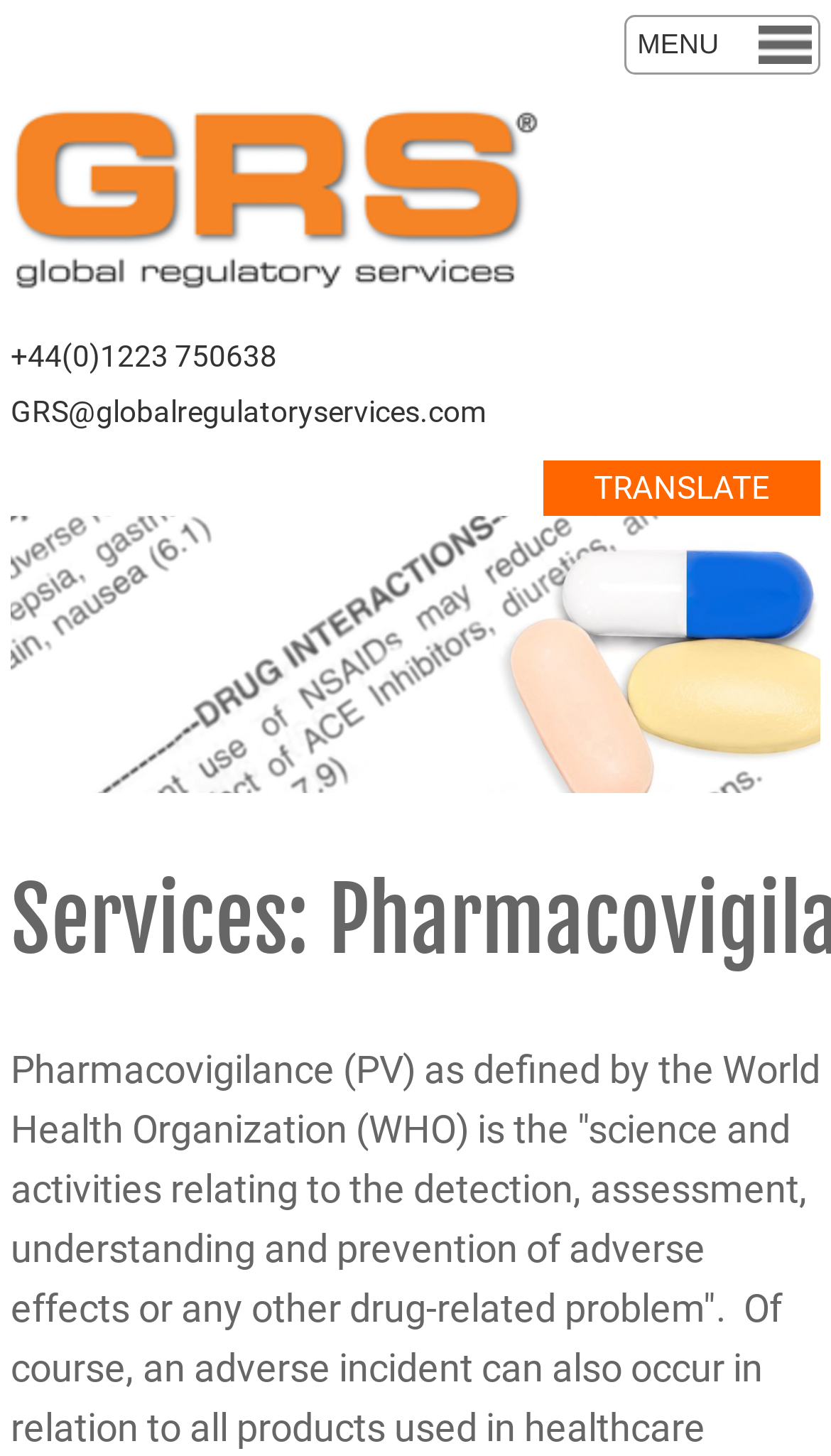Examine the screenshot and answer the question in as much detail as possible: Is there a menu on the webpage?

A menu can be found on the webpage, indicated by the static text 'MENU' and an image of a menu icon, located near the top-right corner of the page.